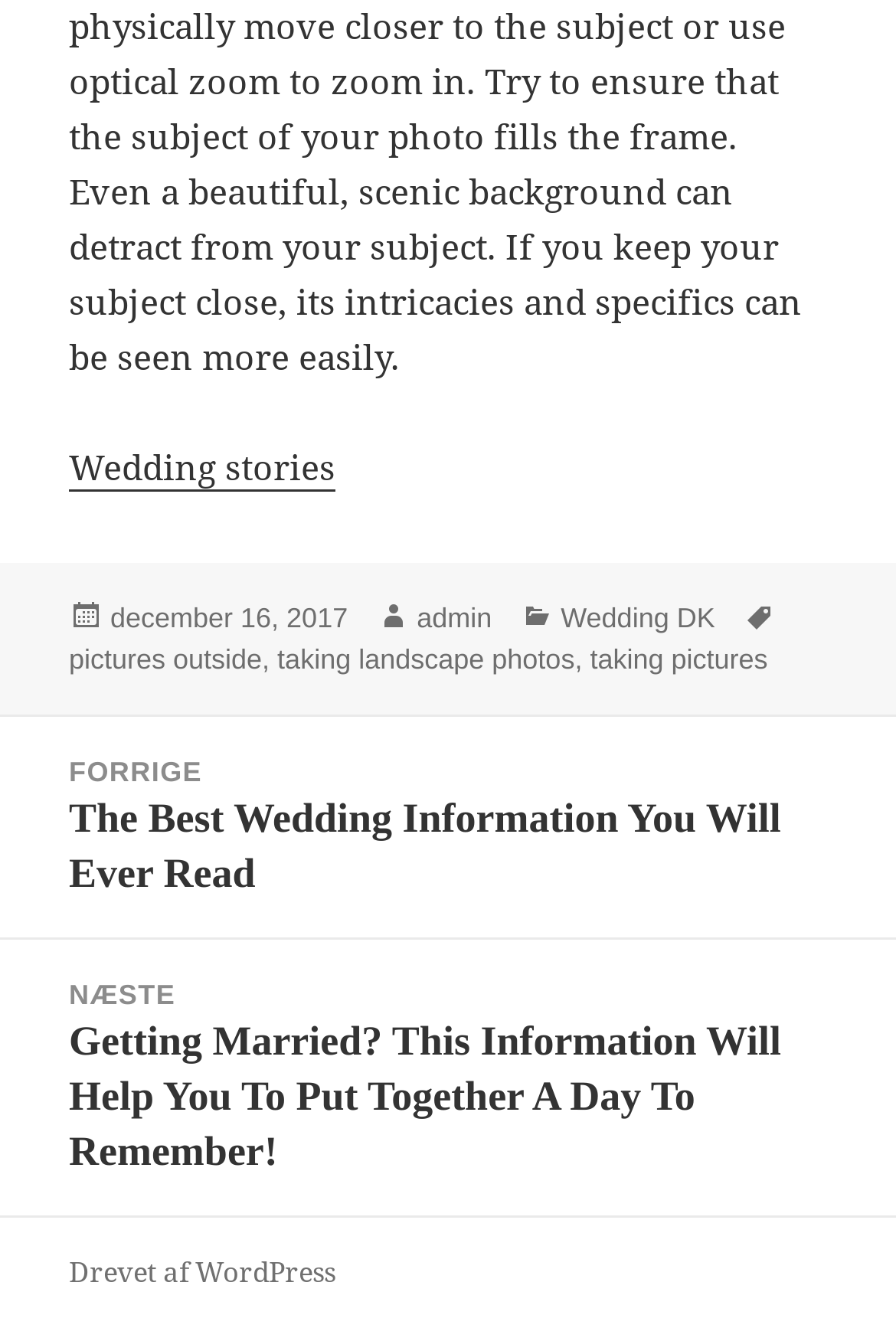Locate the bounding box coordinates of the region to be clicked to comply with the following instruction: "Visit admin's page". The coordinates must be four float numbers between 0 and 1, in the form [left, top, right, bottom].

[0.465, 0.453, 0.549, 0.479]